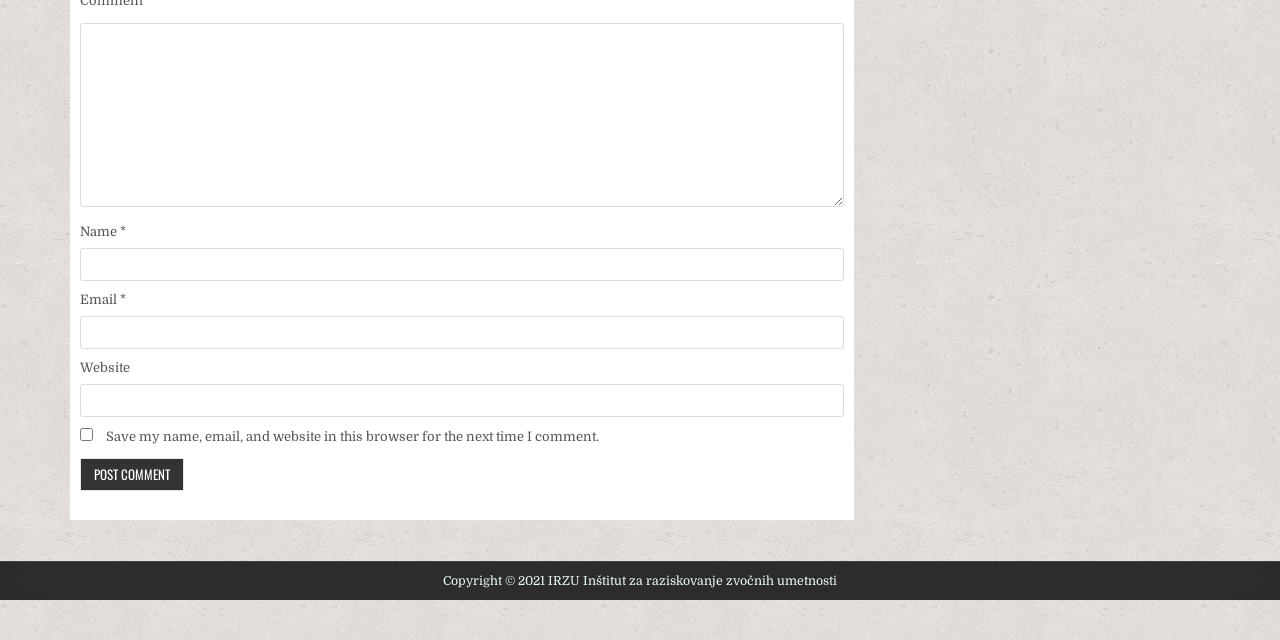Based on the element description: "parent_node: Comment * name="comment"", identify the UI element and provide its bounding box coordinates. Use four float numbers between 0 and 1, [left, top, right, bottom].

[0.062, 0.035, 0.659, 0.324]